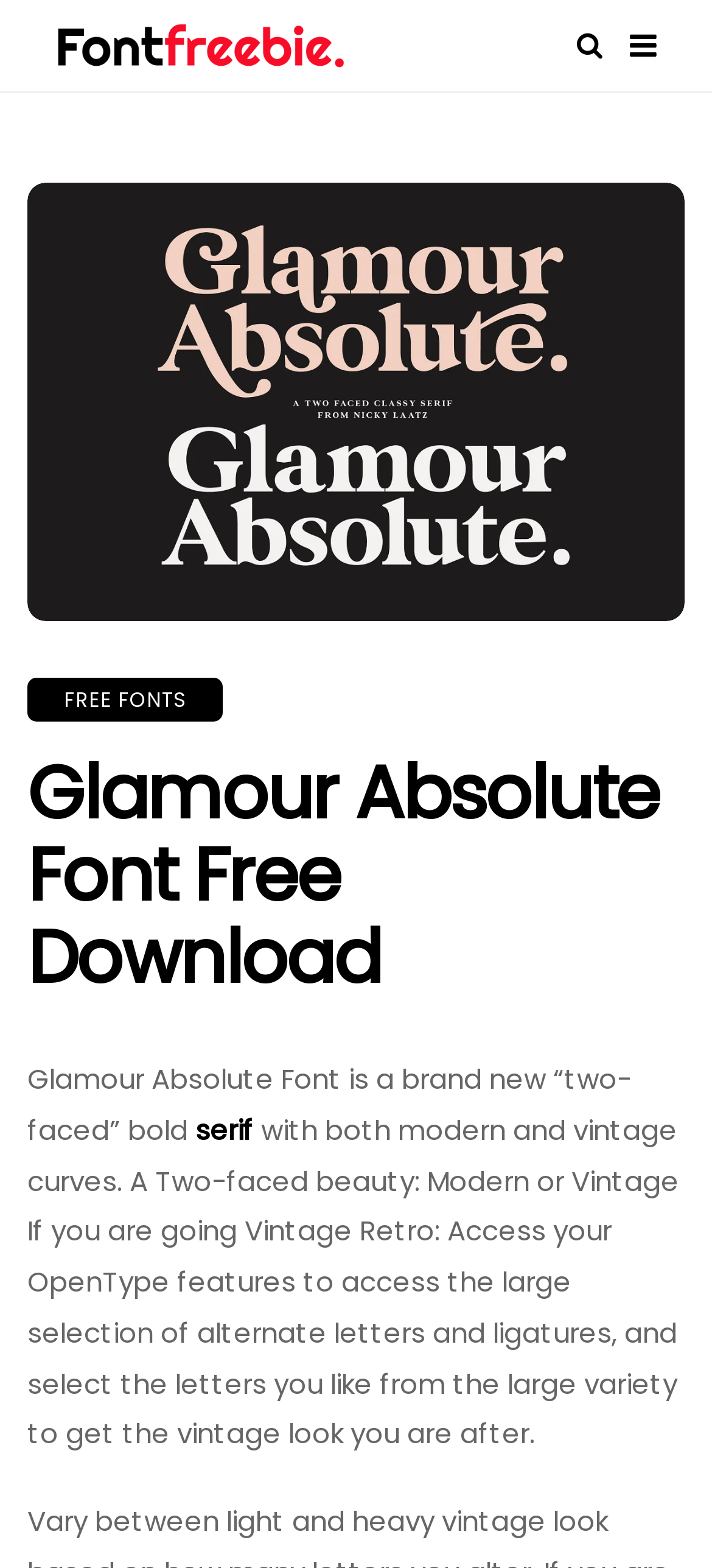What is the name of the font?
Can you offer a detailed and complete answer to this question?

The webpage has a heading that reads 'Glamour Absolute Font Free Download', which indicates that the name of the font is Glamour Absolute Font.